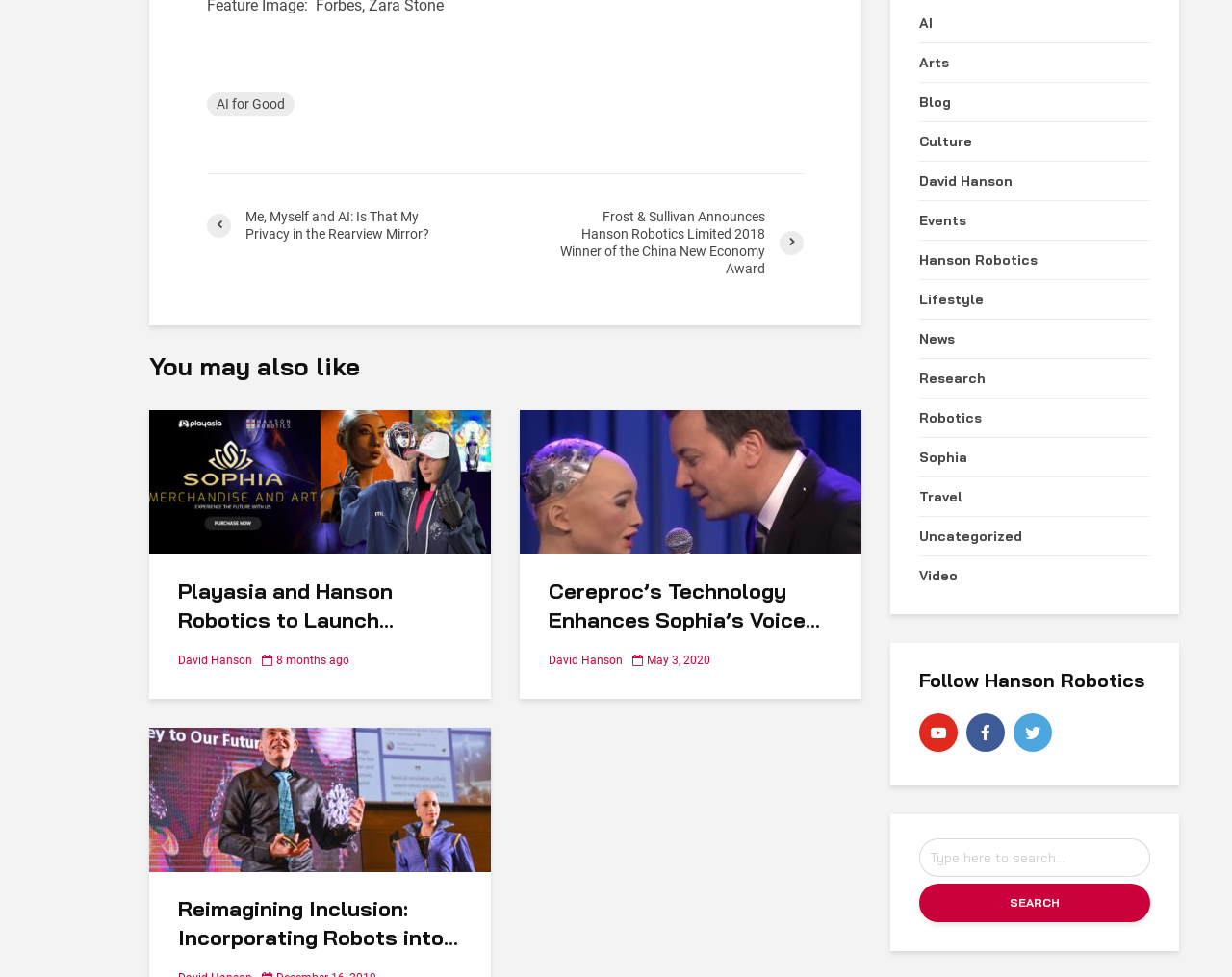Locate the bounding box coordinates for the element described below: "name="BIRTHDAY[day]" placeholder="DD"". The coordinates must be four float values between 0 and 1, formatted as [left, top, right, bottom].

None